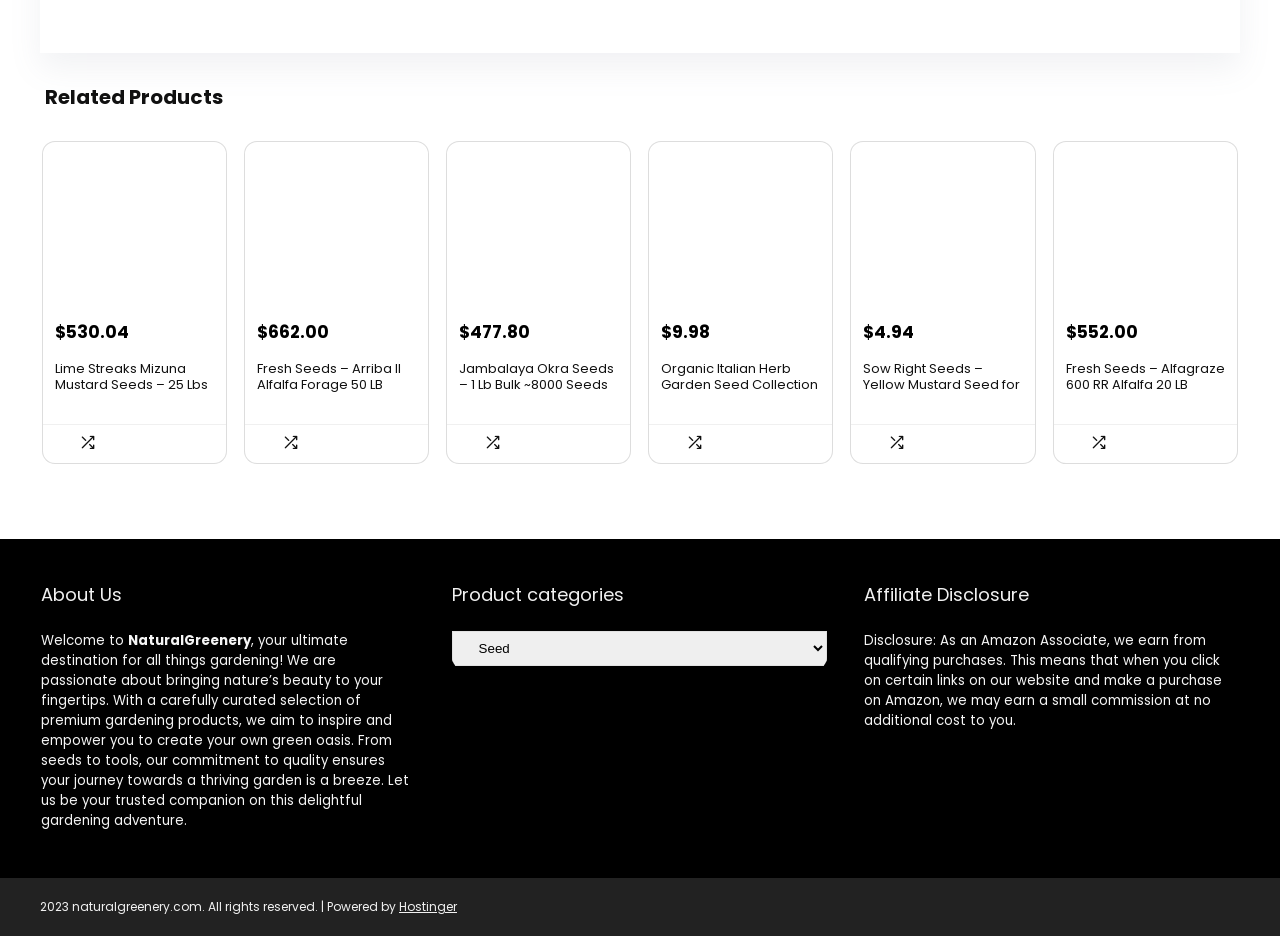Using the elements shown in the image, answer the question comprehensively: What is the copyright year of the website?

I found the answer by looking at the footer of the webpage, which displays the copyright information '2023 naturalgreenery.com. All rights reserved.'